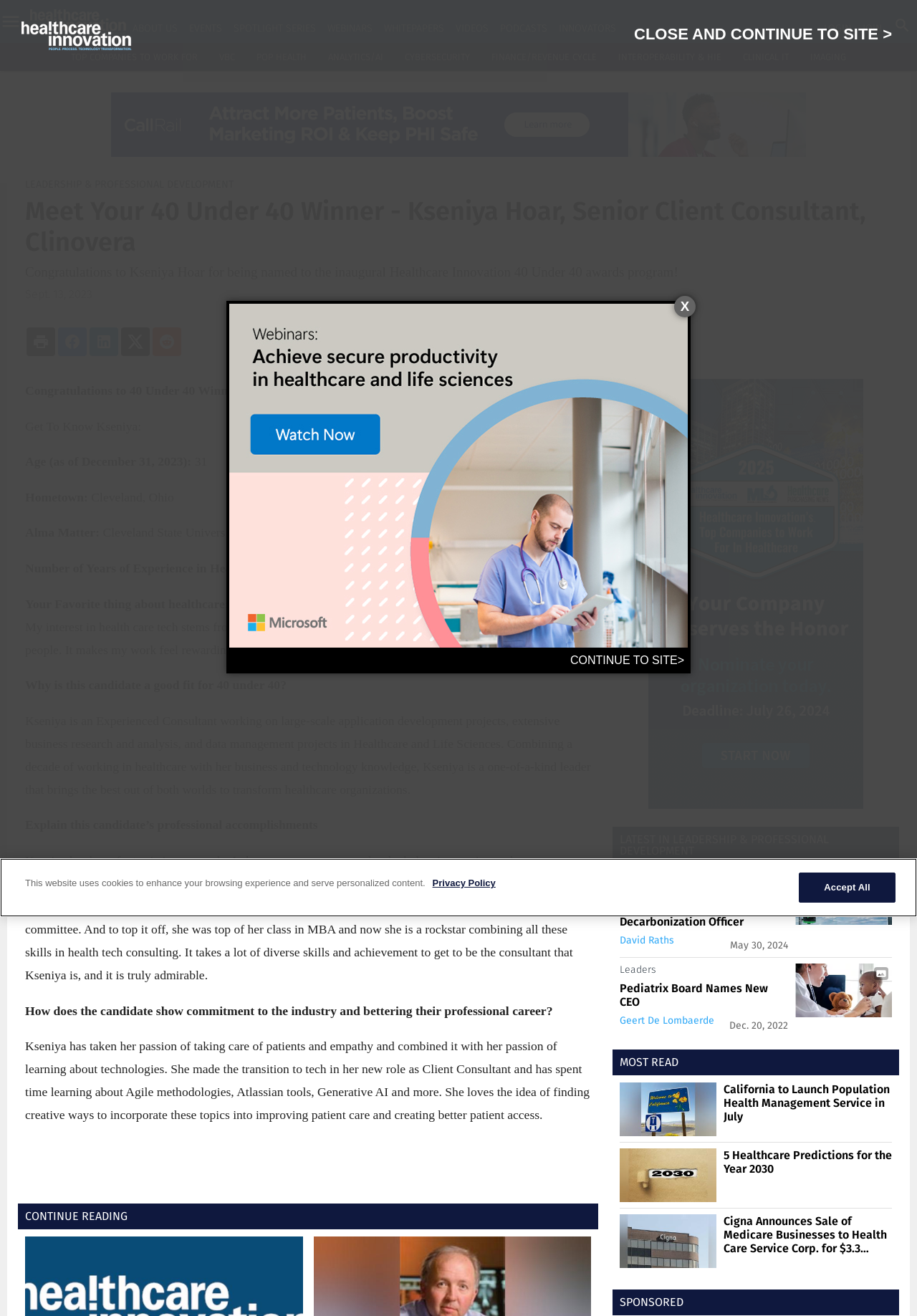Refer to the screenshot and answer the following question in detail:
What is the name of the 40 Under 40 winner?

The webpage is congratulating Kseniya Hoar for being named to the inaugural Healthcare Innovation 40 Under 40 awards program, so the name of the winner is Kseniya Hoar.